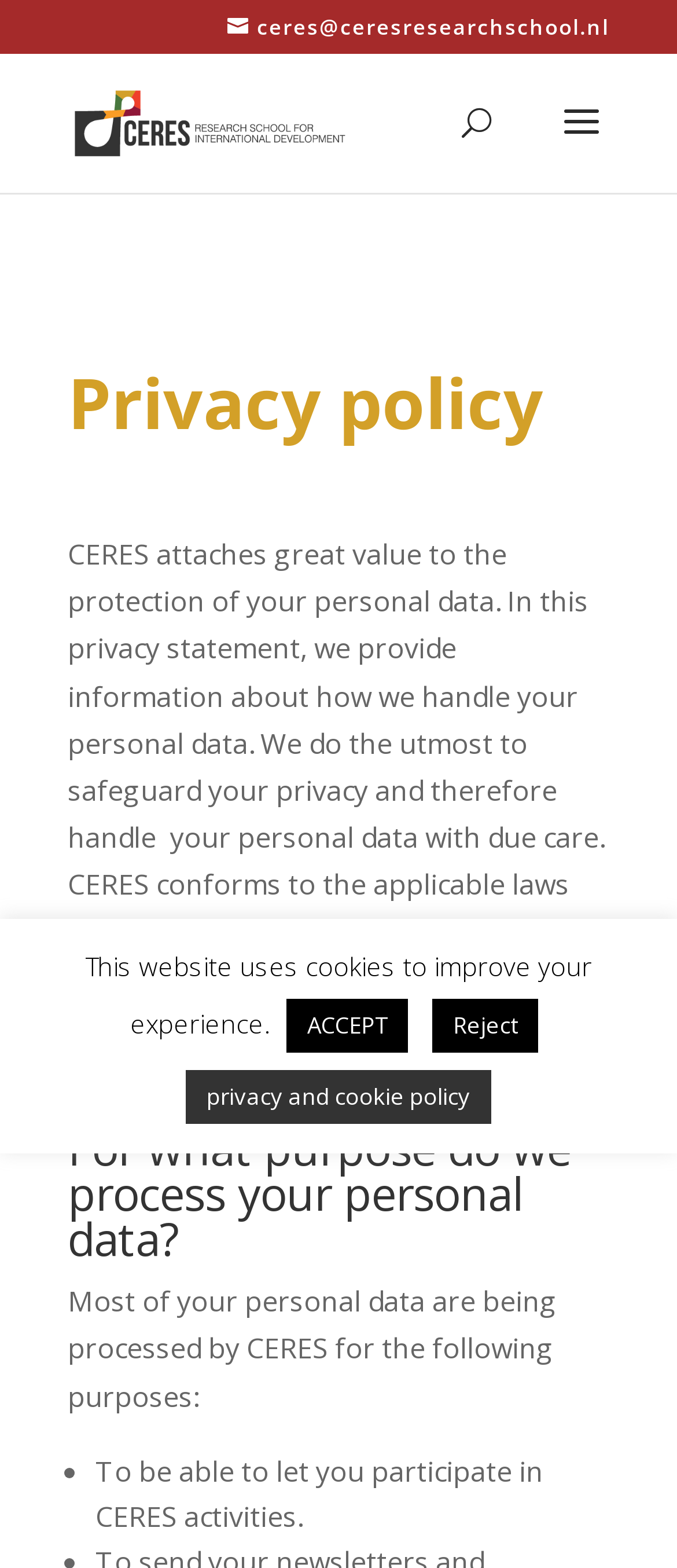Extract the bounding box coordinates of the UI element described: "privacy and cookie policy". Provide the coordinates in the format [left, top, right, bottom] with values ranging from 0 to 1.

[0.274, 0.682, 0.726, 0.717]